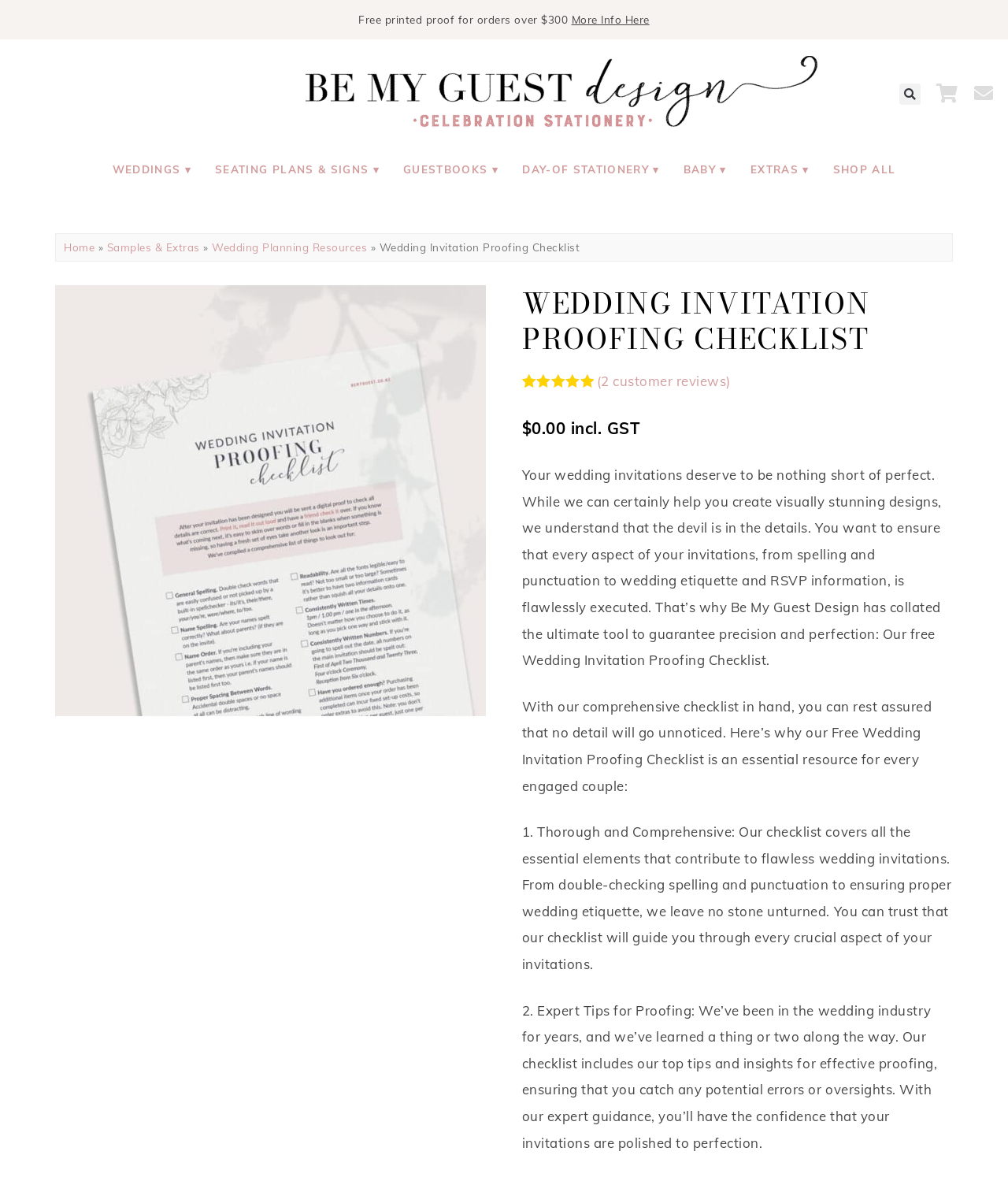Can you pinpoint the bounding box coordinates for the clickable element required for this instruction: "View wedding planning resources"? The coordinates should be four float numbers between 0 and 1, i.e., [left, top, right, bottom].

[0.21, 0.203, 0.364, 0.215]